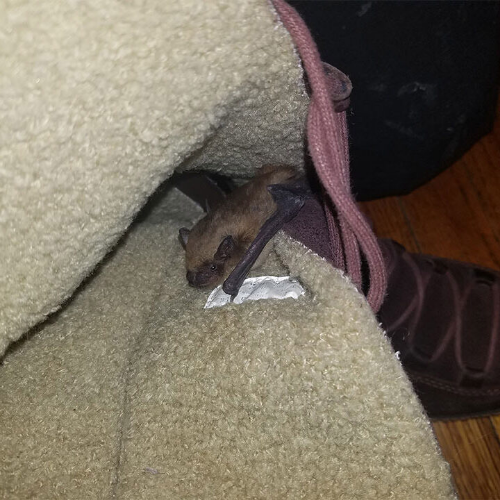Explain the image in detail, mentioning the main subjects and background elements.

The image depicts a small brown bat nestled within a cozy, beige fabric context, likely inside a boot or shoe, highlighting its tucked position. The bat's delicate features are visible, including its large ears and tiny limbs, which are gripping the fabric. This scenario underscores the common issue of bats finding refuge in unexpected places, such as attics or personal belongings, often leading to challenges in removal and damage management. The context suggests a need for wildlife control services, emphasizing the importance of professional intervention in human-bat encounters, especially considering the potential health risks associated with bats. This image resonates with the themes of bat removal and wildlife management as addressed in the relevant services provided by professionals in Cherry Hill.